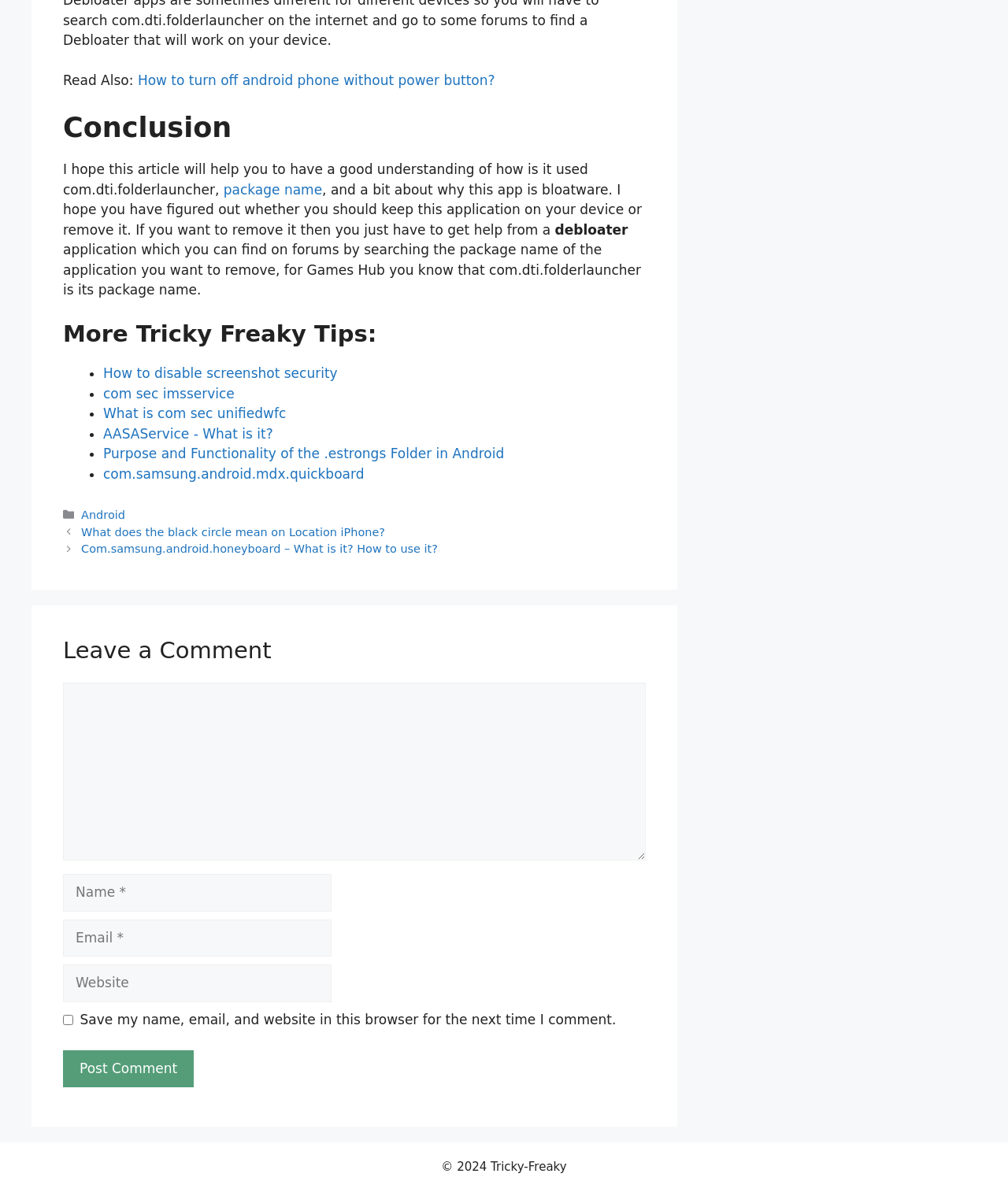Determine the bounding box coordinates in the format (top-left x, top-left y, bottom-right x, bottom-right y). Ensure all values are floating point numbers between 0 and 1. Identify the bounding box of the UI element described by: Android

[0.081, 0.427, 0.124, 0.437]